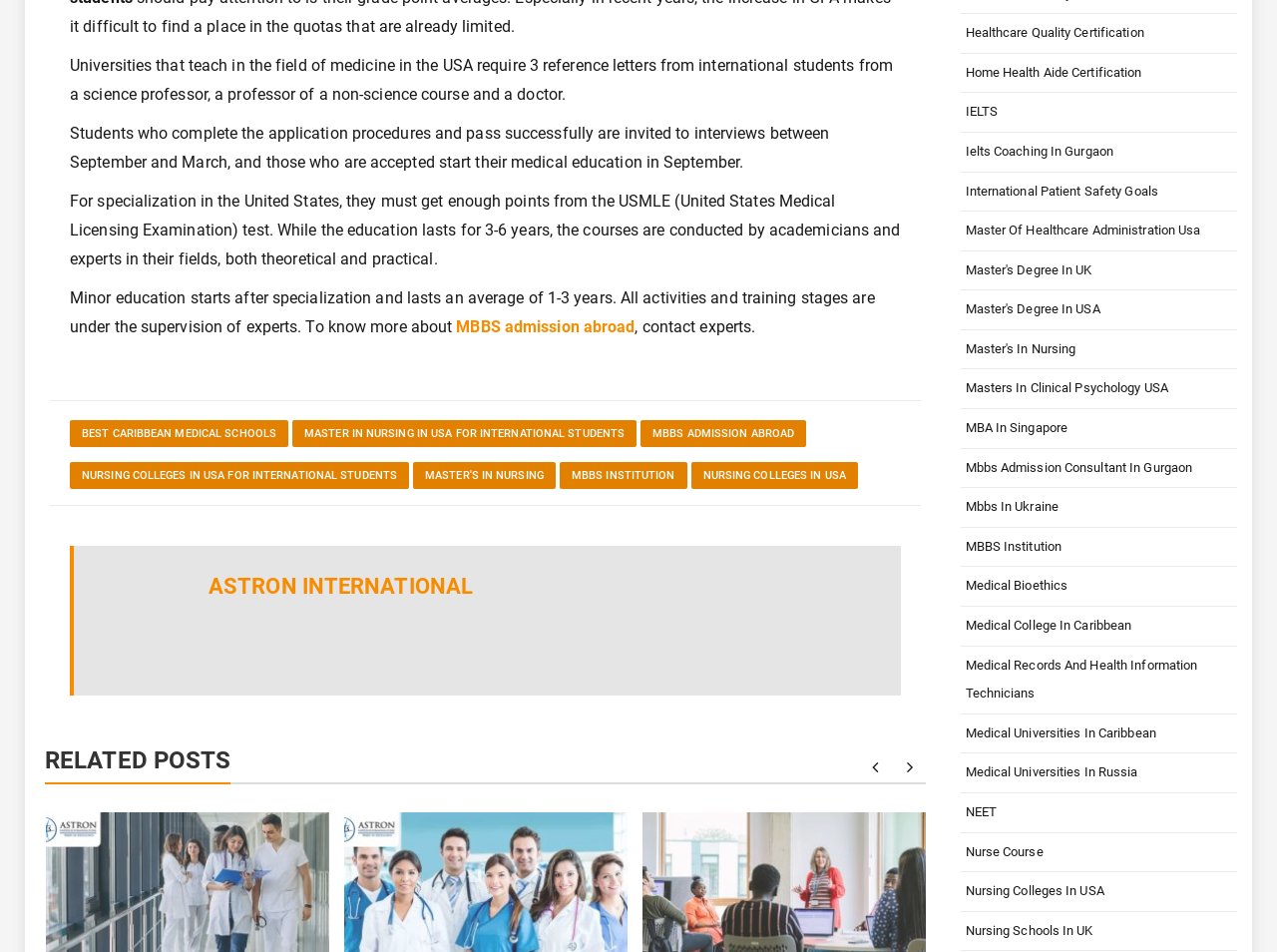Indicate the bounding box coordinates of the element that needs to be clicked to satisfy the following instruction: "Click on the link to learn about MBBS admission abroad". The coordinates should be four float numbers between 0 and 1, i.e., [left, top, right, bottom].

[0.357, 0.334, 0.497, 0.354]